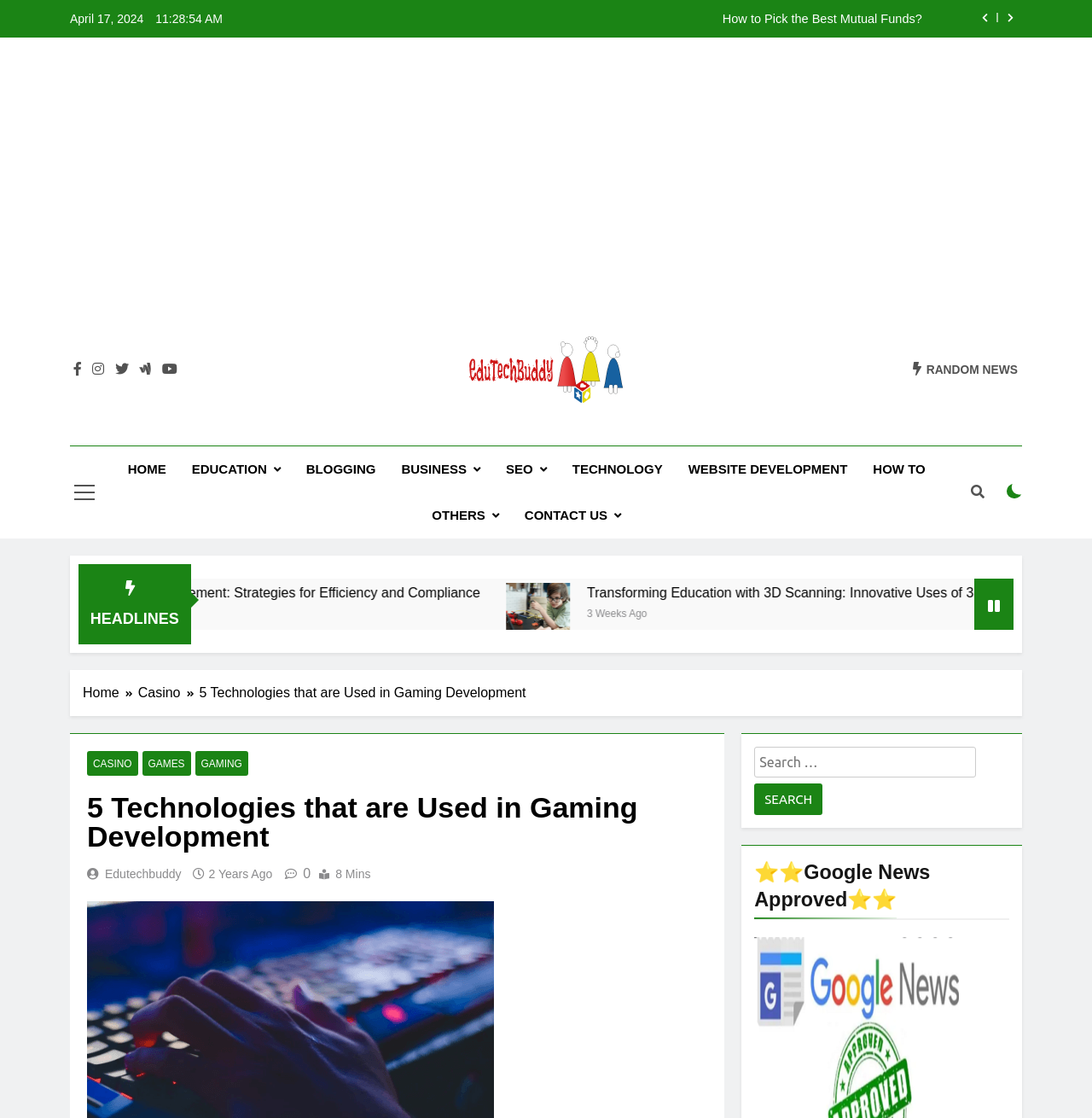Mark the bounding box of the element that matches the following description: "2 years ago".

[0.191, 0.776, 0.249, 0.788]